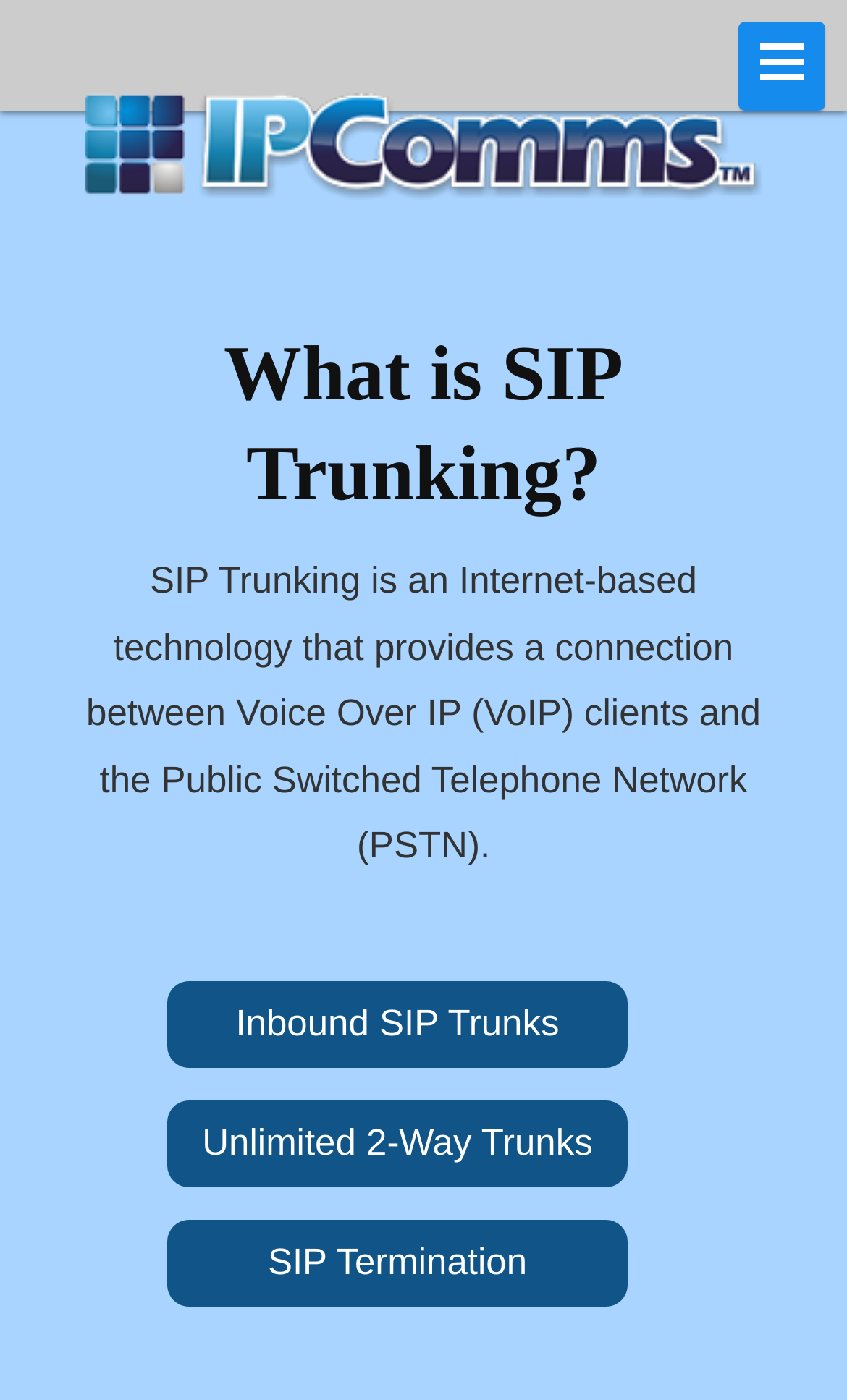What is the purpose of SIP Trunking?
Based on the image, answer the question with as much detail as possible.

According to the webpage, SIP Trunking is an Internet-based technology that provides a connection between Voice Over IP (VoIP) clients and the Public Switched Telephone Network (PSTN). This implies that the purpose of SIP Trunking is to connect VoIP to PSTN.